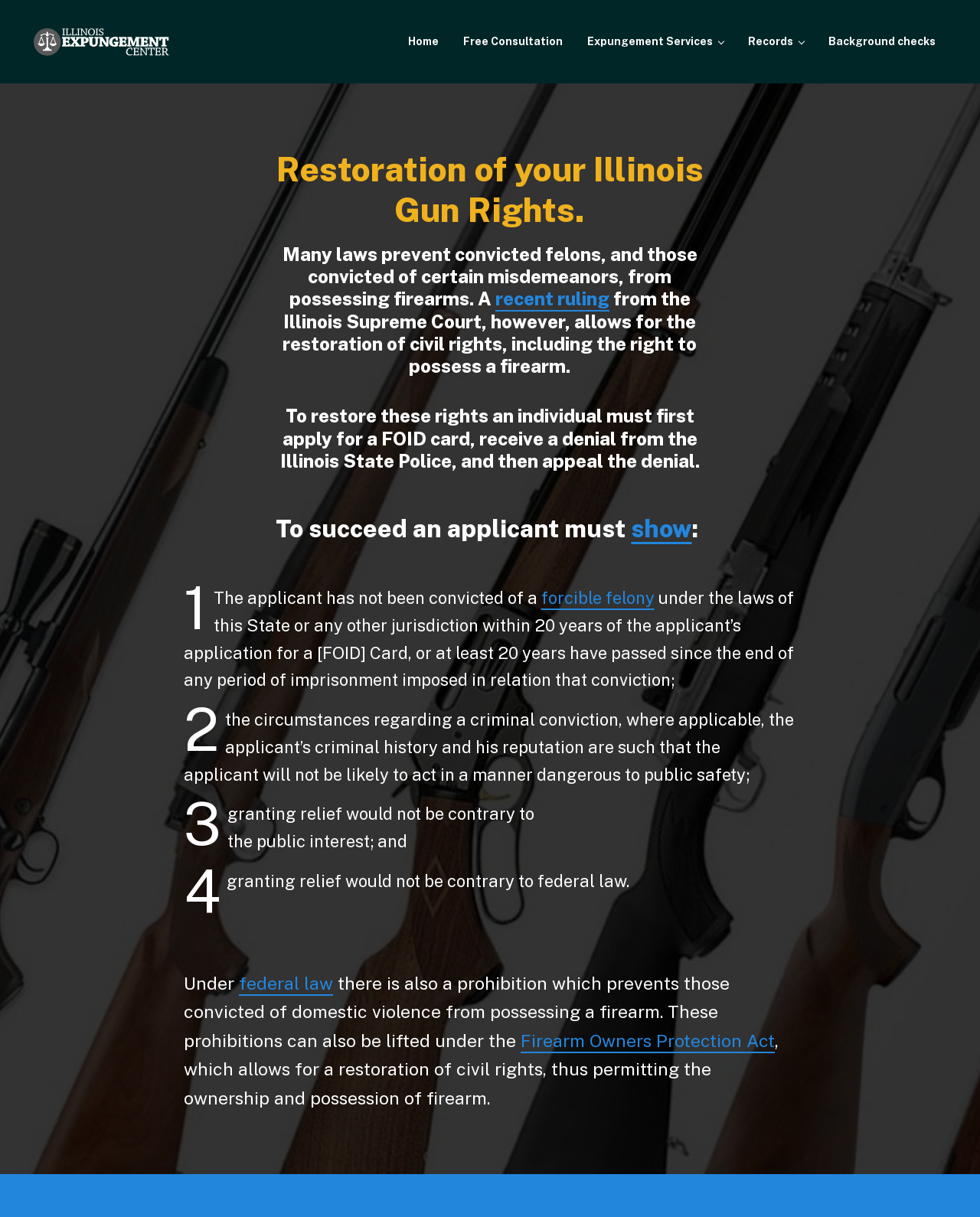Please determine the bounding box coordinates of the element to click in order to execute the following instruction: "Click the 'federal law' link". The coordinates should be four float numbers between 0 and 1, specified as [left, top, right, bottom].

[0.244, 0.799, 0.34, 0.816]